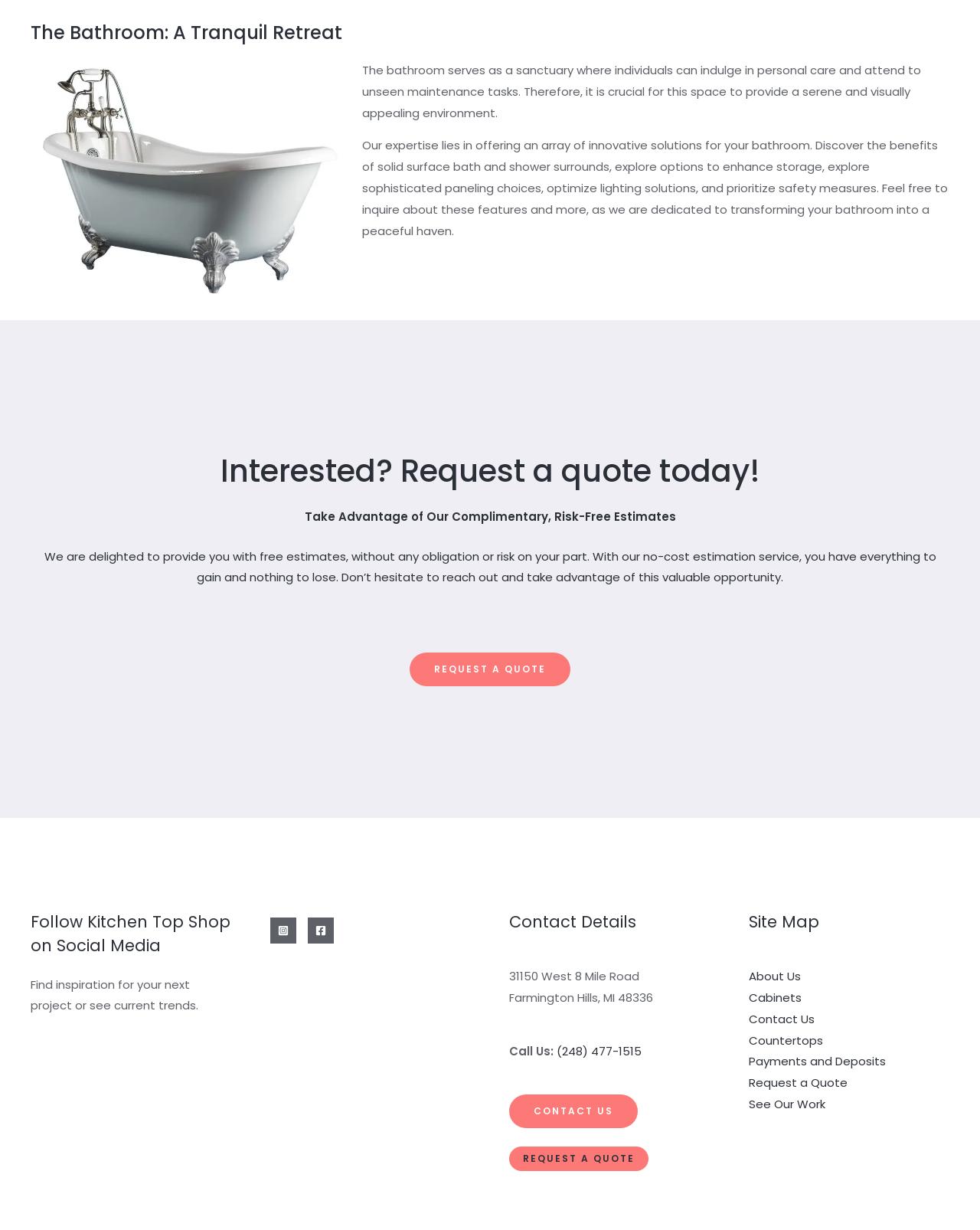How can I get a quote for bathroom renovation? Examine the screenshot and reply using just one word or a brief phrase.

Request a quote